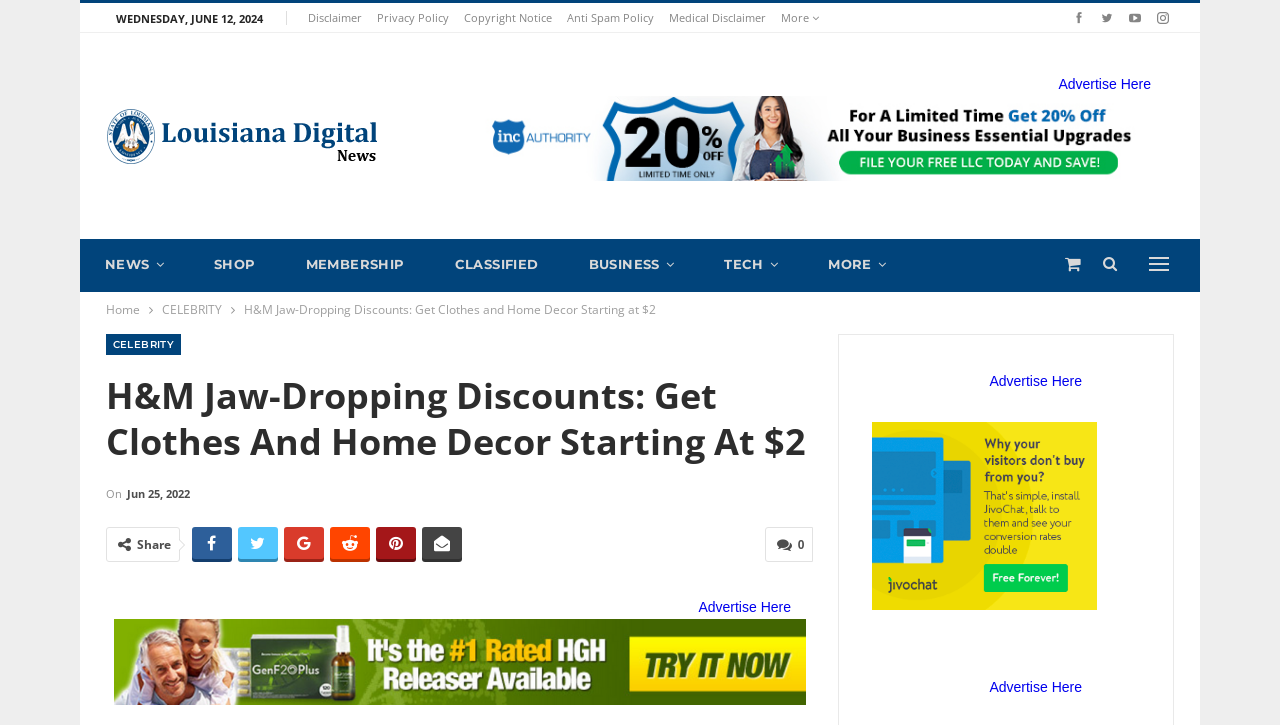How many social media sharing options are available?
Answer the question with a single word or phrase by looking at the picture.

6